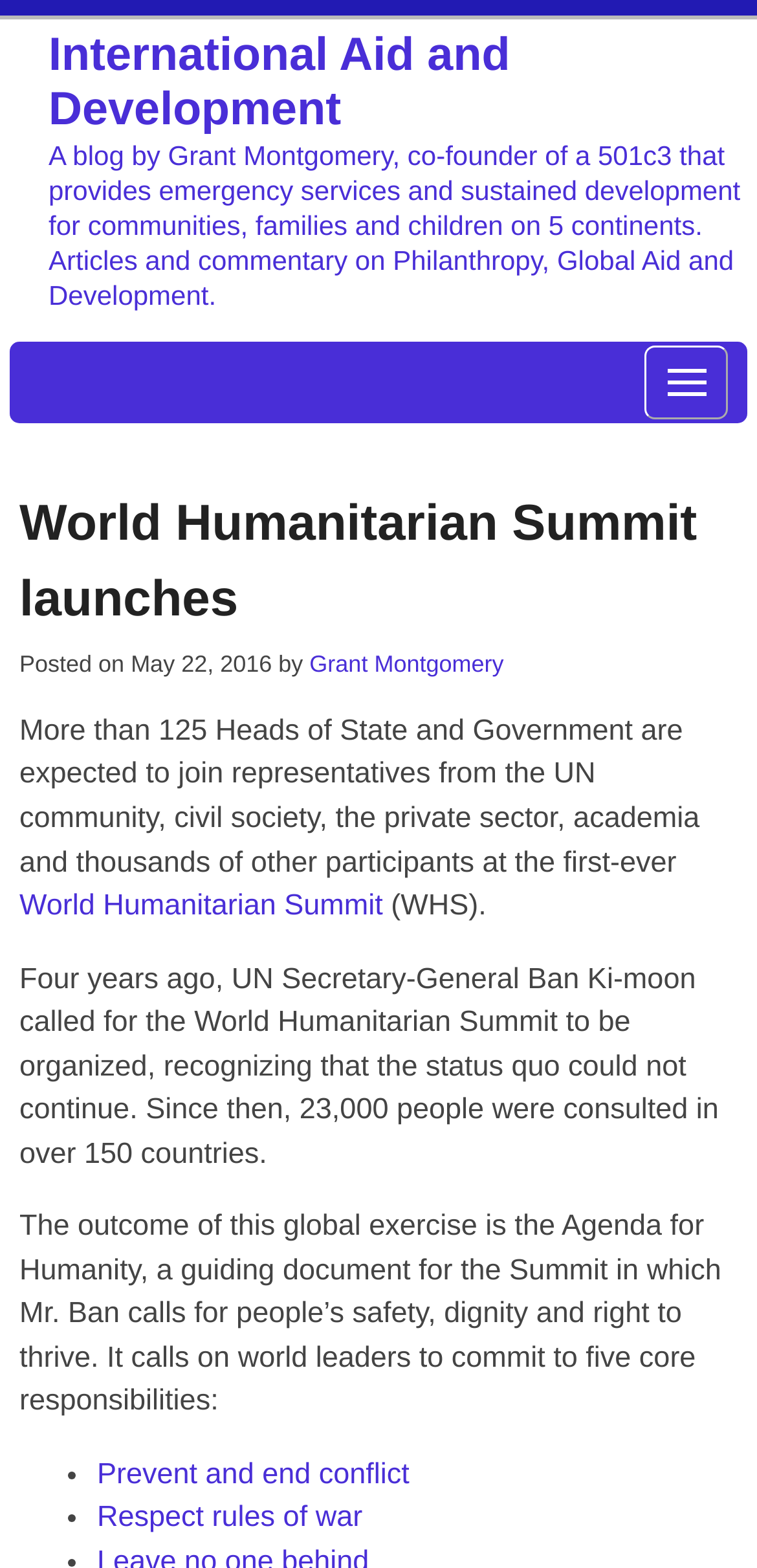Please provide a detailed answer to the question below based on the screenshot: 
What is the date of the article?

The date of the article is mentioned in the text 'Posted on May 22, 2016' which indicates the date the article was published.